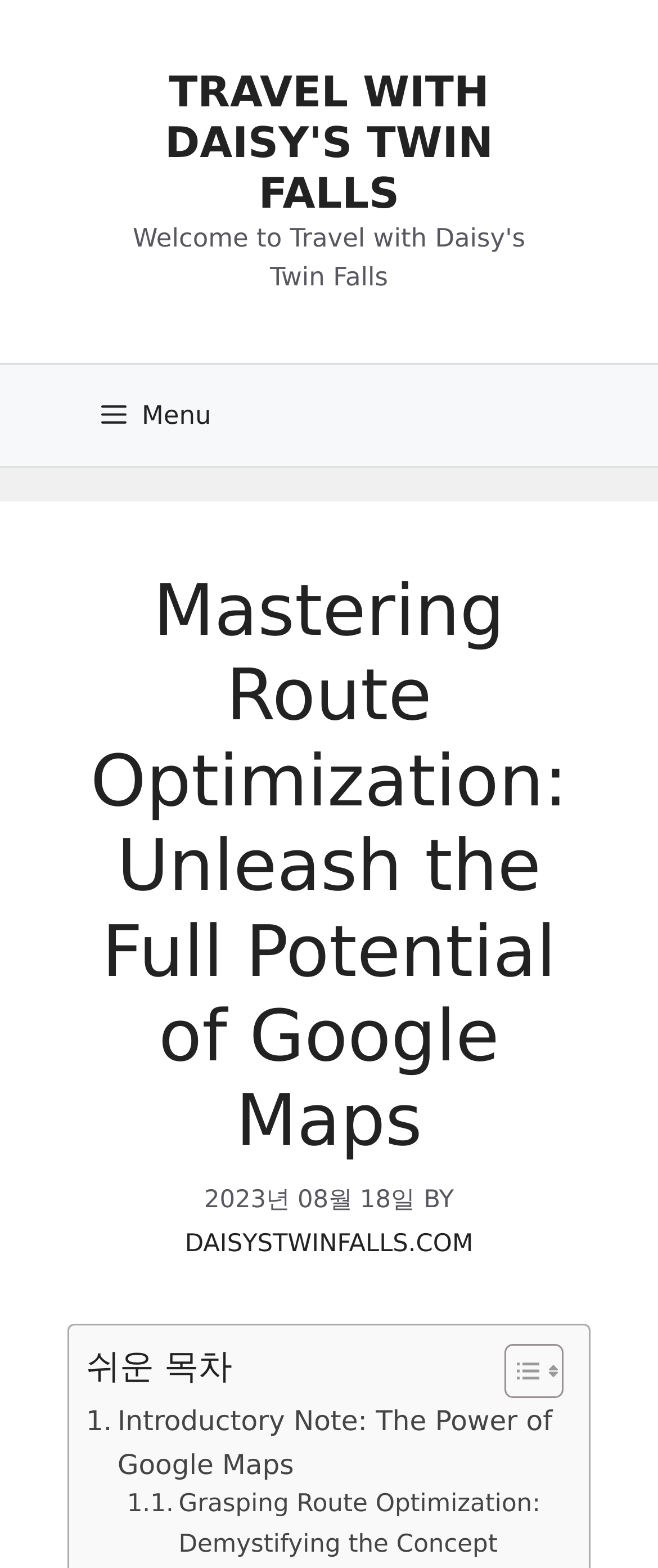Refer to the image and provide an in-depth answer to the question:
How many links are in the table of content?

I found the answer by looking at the LayoutTable element in the content section, which contains two link elements with texts '. Introductory Note: The Power of Google Maps' and '. Grasping Route Optimization: Demystifying the Concept'.